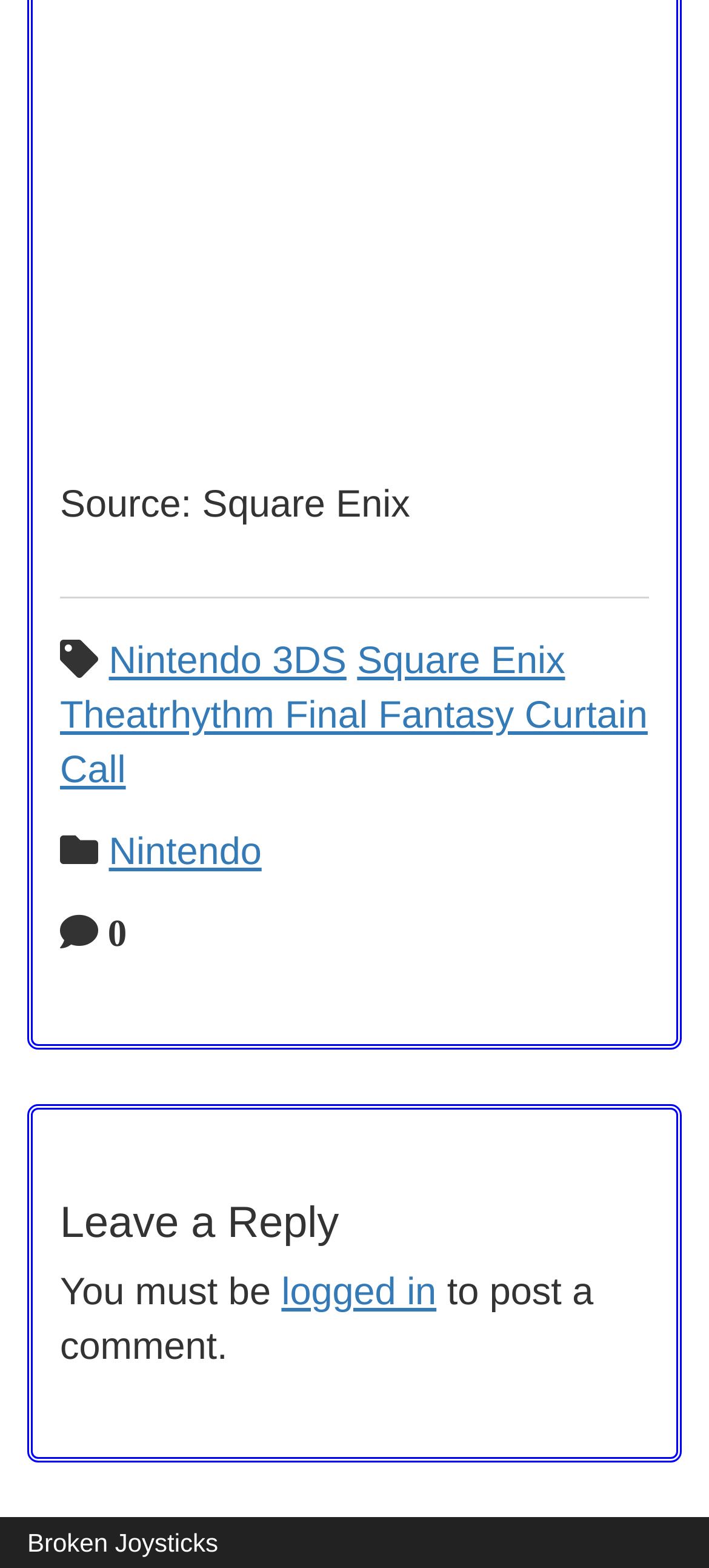What is the name of the website?
Answer the question with as much detail as possible.

The name of the website is 'Broken Joysticks', which is mentioned at the bottom of the webpage.